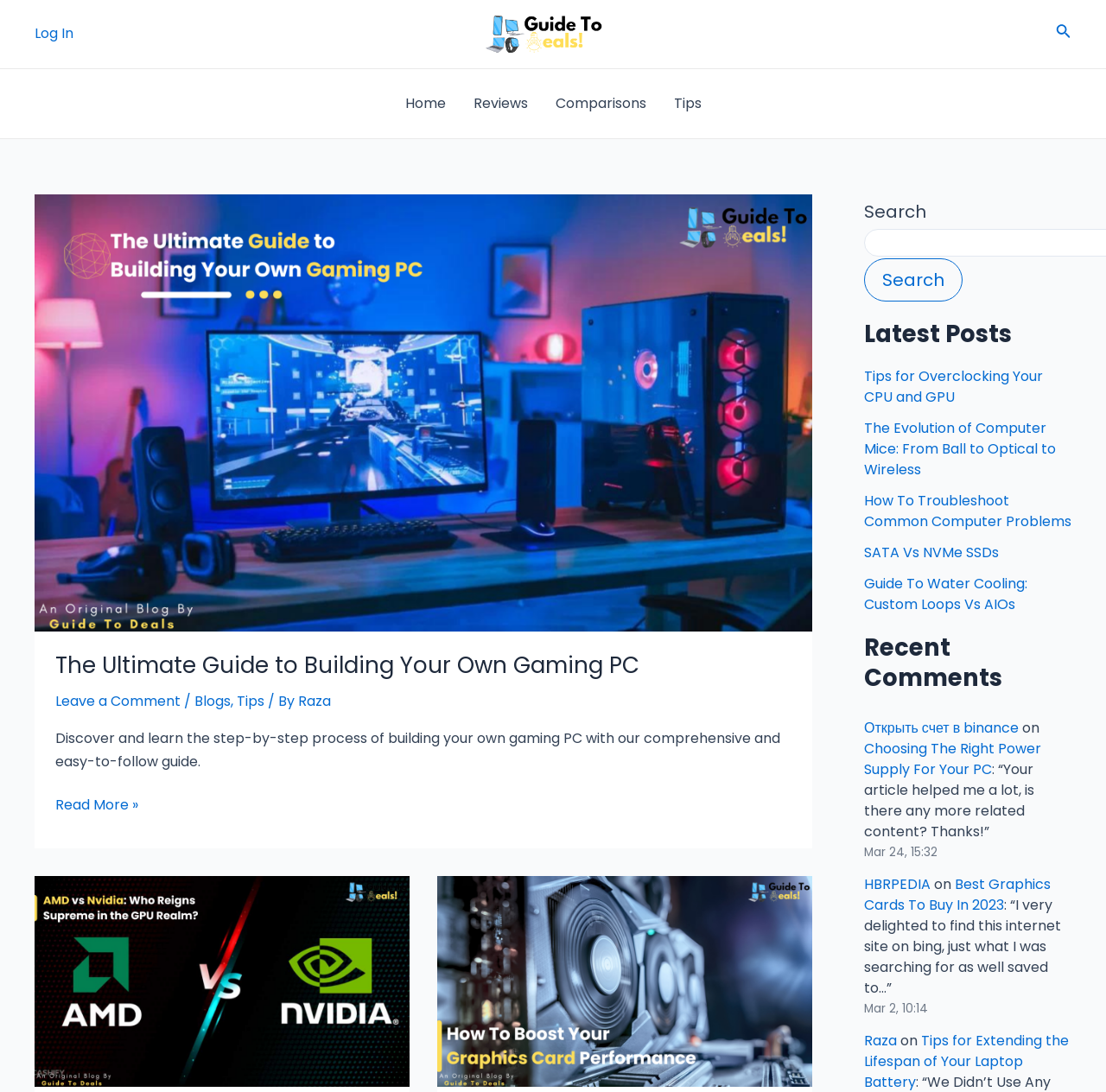Give a detailed account of the webpage's layout and content.

The webpage is titled "Nvidia GeForce Archives - Guide To Deals" and appears to be a blog or article-based website focused on computer hardware and technology. 

At the top of the page, there is an account icon link on the left, followed by a "Guide To Deals" link and image, and a search icon link on the right. Below this, there is a site navigation menu with links to "Home", "Reviews", "Comparisons", and "Tips".

The main content of the page is an article titled "The Ultimate Guide to Building Your Own Gaming PC", which includes an image, a brief summary, and a "Read More" link. Below this article, there are two more article links, "AMD vs Nvidia: Who Reigns Supreme in the GPU Realm?" and "Best Graphics Cards To Buy In 2023", each with an accompanying image.

On the right side of the page, there are three sections: "Latest Posts", "Recent Comments", and a search bar. The "Latest Posts" section lists five article links, including "Tips for Overclocking Your CPU and GPU" and "SATA Vs NVMe SSDs". The "Recent Comments" section displays several comments, including the usernames of the commenters and the dates of the comments.